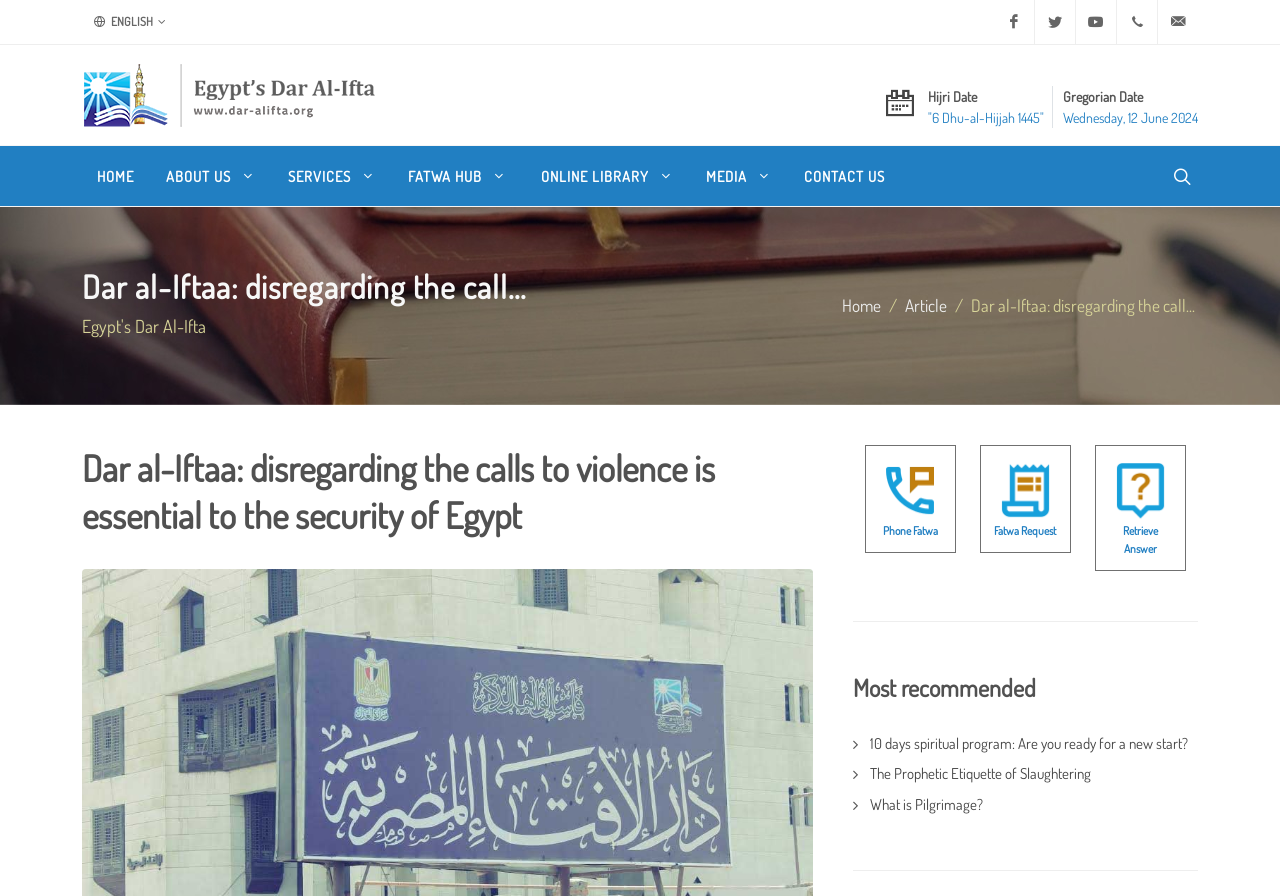Summarize the contents and layout of the webpage in detail.

The webpage appears to be the official website of Egypt's Dar Al-Ifta, a prominent Islamic institution. At the top left corner, there is a link to switch the language to English, accompanied by social media links to Facebook, Twitter, and YouTube. On the top right corner, there is a phone number and an email address for contact.

Below the top section, there is a logo of Egypt's Dar Al-Ifta, which is also a link to the homepage. Next to the logo, there are dates displayed in both Hijri and Gregorian calendars.

The main navigation menu is located below the dates, with links to Home, About Us, Services, Fatwa Hub, Online Library, Media, and Contact Us. There is also a search bar where users can type and hit enter to search for content.

The main content area is divided into several sections. The first section has a heading that reads "Dar al-Iftaa: disregarding the call to violence is essential to the security of Egypt." Below the heading, there are links to Home and Article, followed by a brief summary of the article.

The next section has three links to Phone Fatwa, Fatwa Request, and Retrieve Answer, which are related to fatwa services. Below these links, there is a section titled "Most recommended" that lists three articles with links to "10 days spiritual program: Are you ready for a new start?", "The Prophetic Etiquette of Slaughtering", and "What is Pilgrimage?".

At the bottom right corner of the page, there are social media links again, this time with icons only.